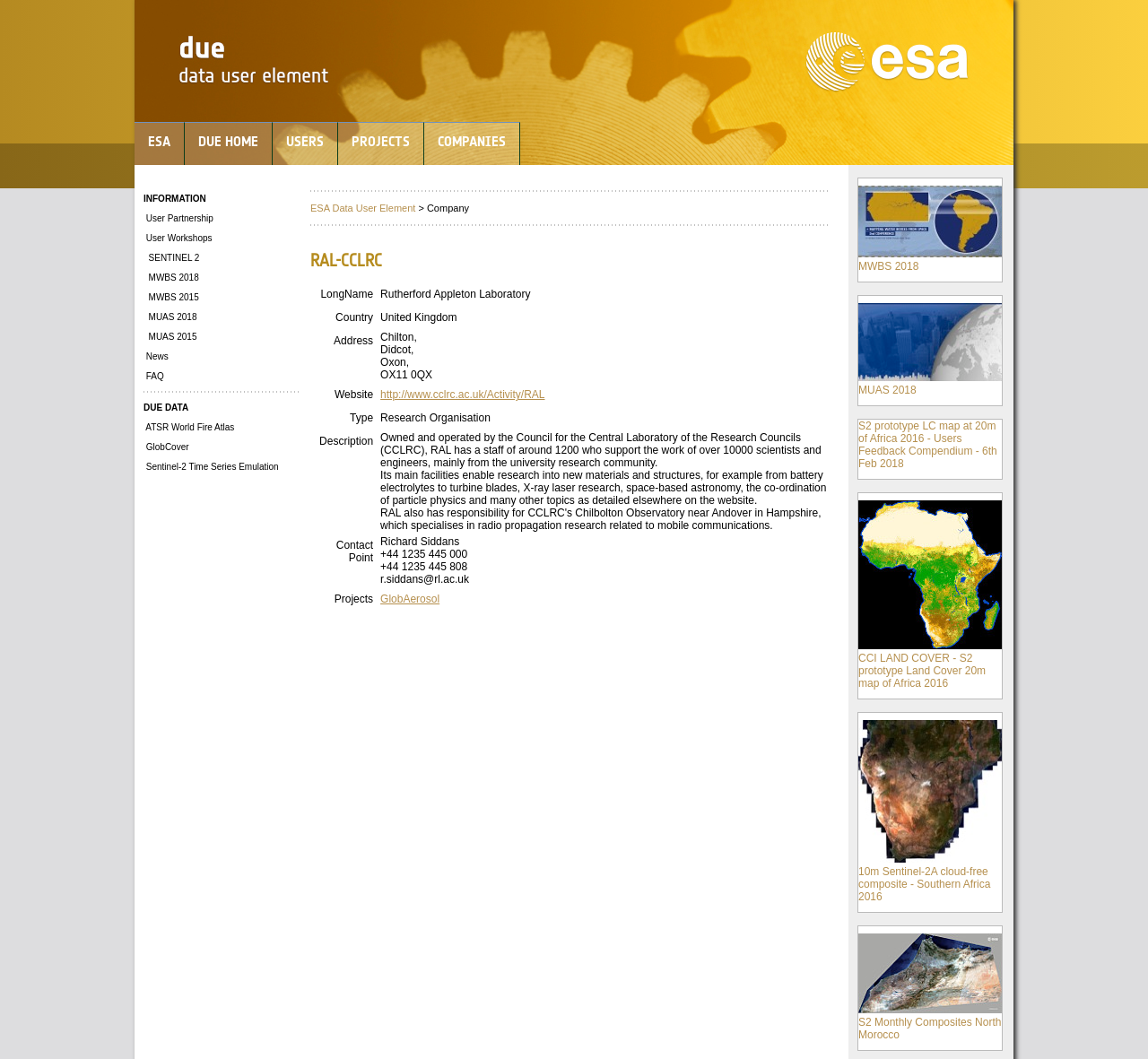Locate the bounding box coordinates of the item that should be clicked to fulfill the instruction: "Visit the website of Rutherford Appleton Laboratory".

[0.331, 0.367, 0.475, 0.379]